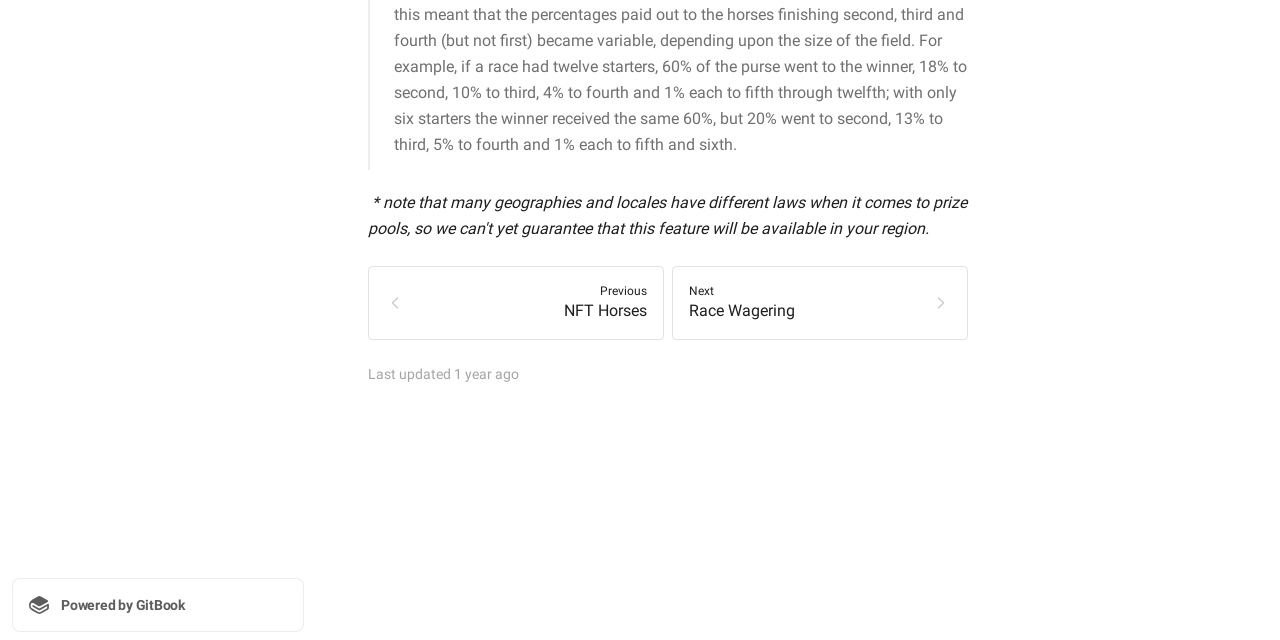From the webpage screenshot, identify the region described by Passive Income. Provide the bounding box coordinates as (top-left x, top-left y, bottom-right x, bottom-right y), with each value being a floating point number between 0 and 1.

None